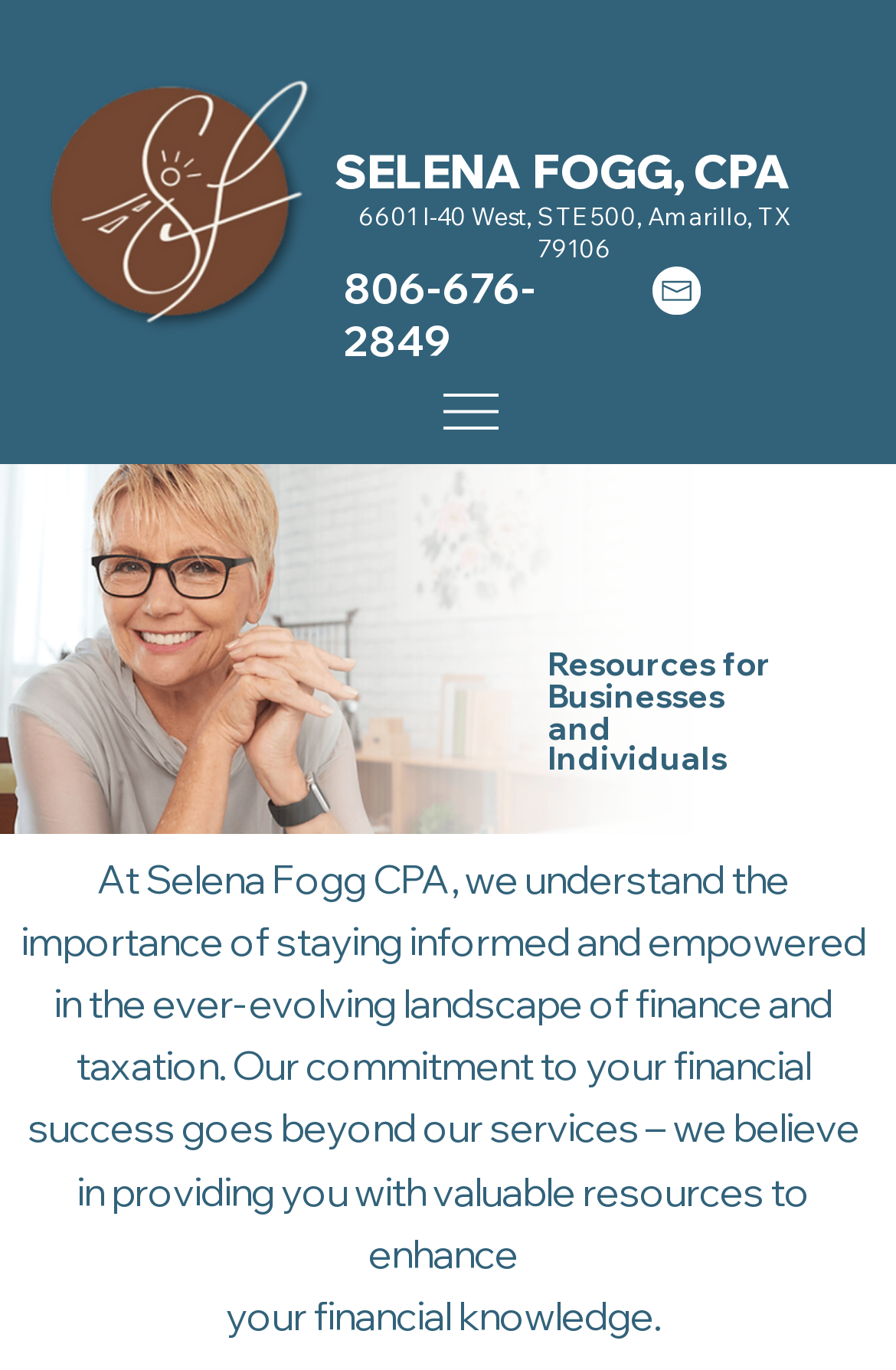Use a single word or phrase to answer this question: 
What is the purpose of the resources provided by Selena Fogg CPA?

To enhance financial knowledge